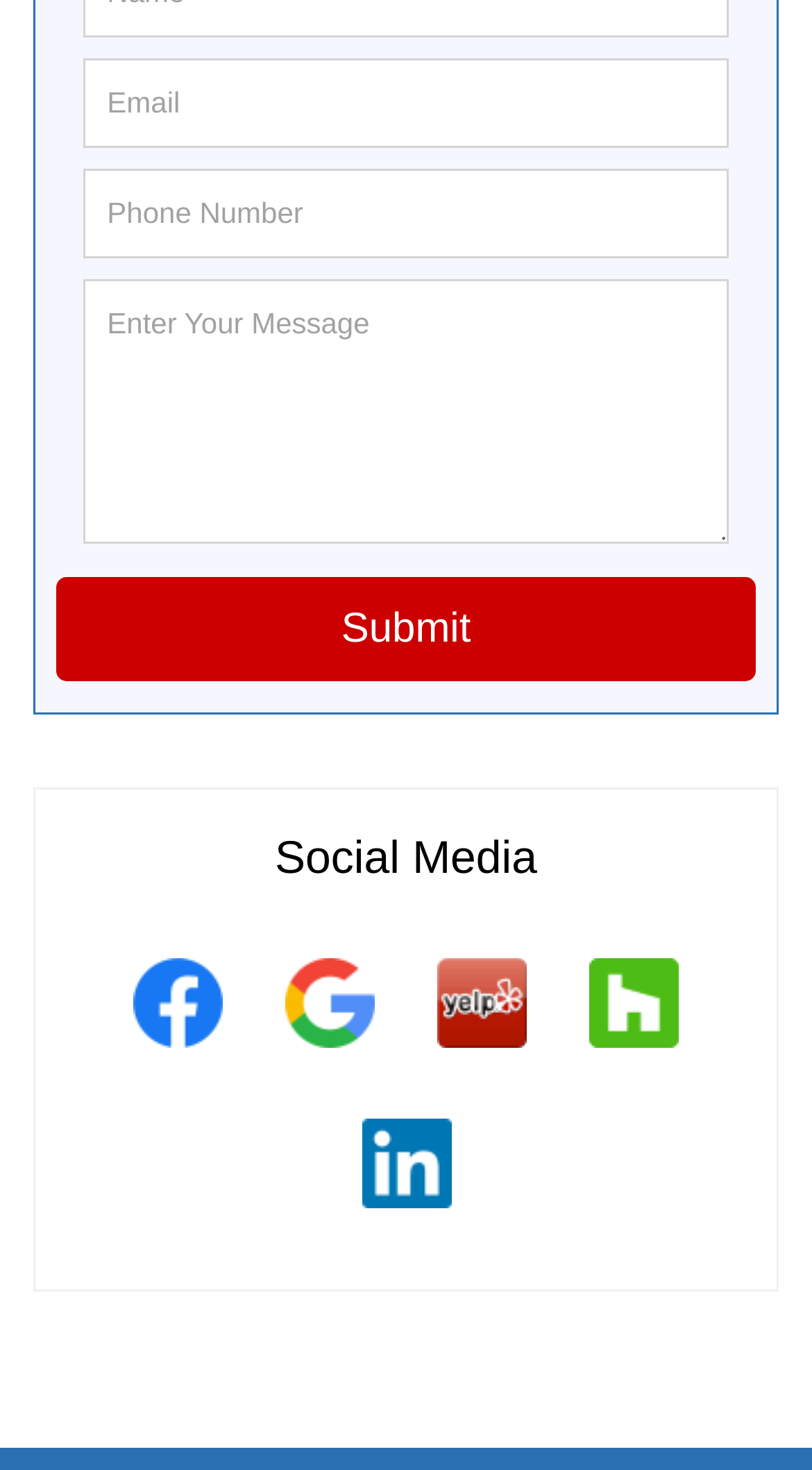Please identify the bounding box coordinates of the region to click in order to complete the given instruction: "Click on the 'Psychiatrist' link". The coordinates should be four float numbers between 0 and 1, i.e., [left, top, right, bottom].

None